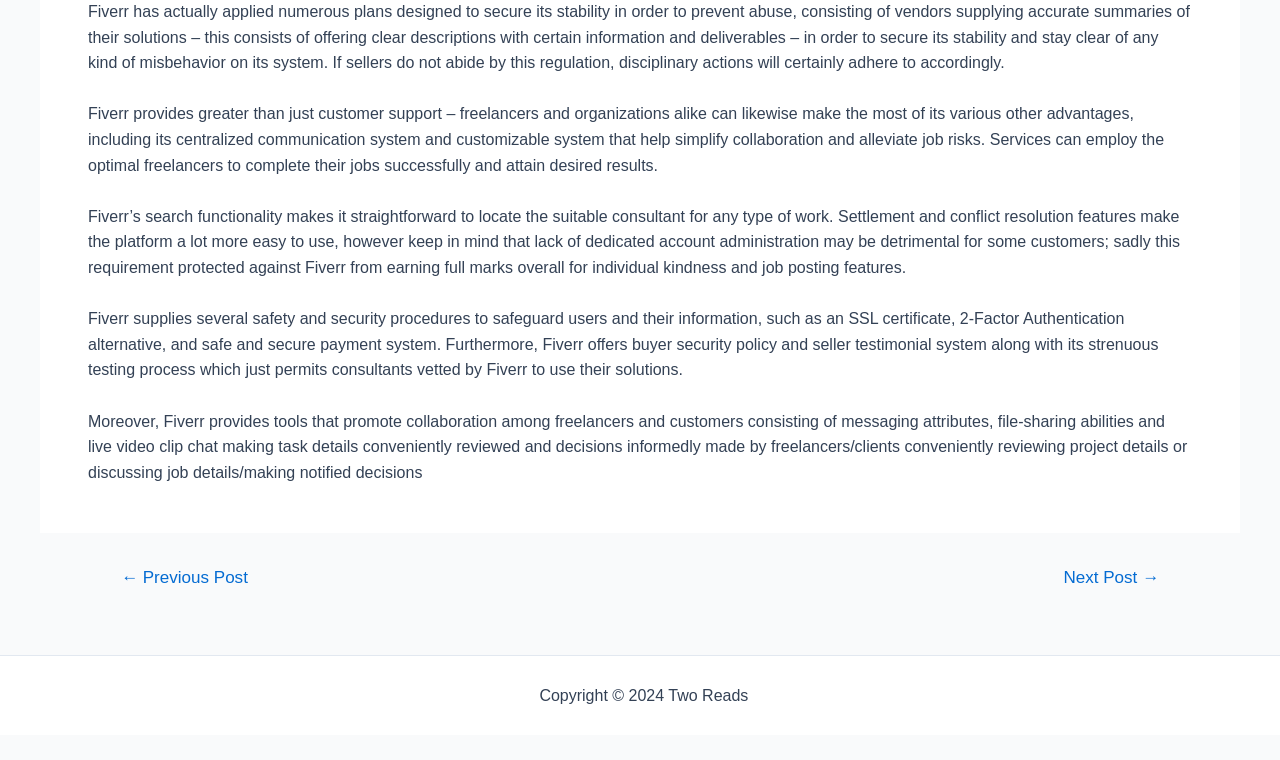What features does Fiverr provide for collaboration?
Based on the image, respond with a single word or phrase.

messaging, file-sharing, live video chat